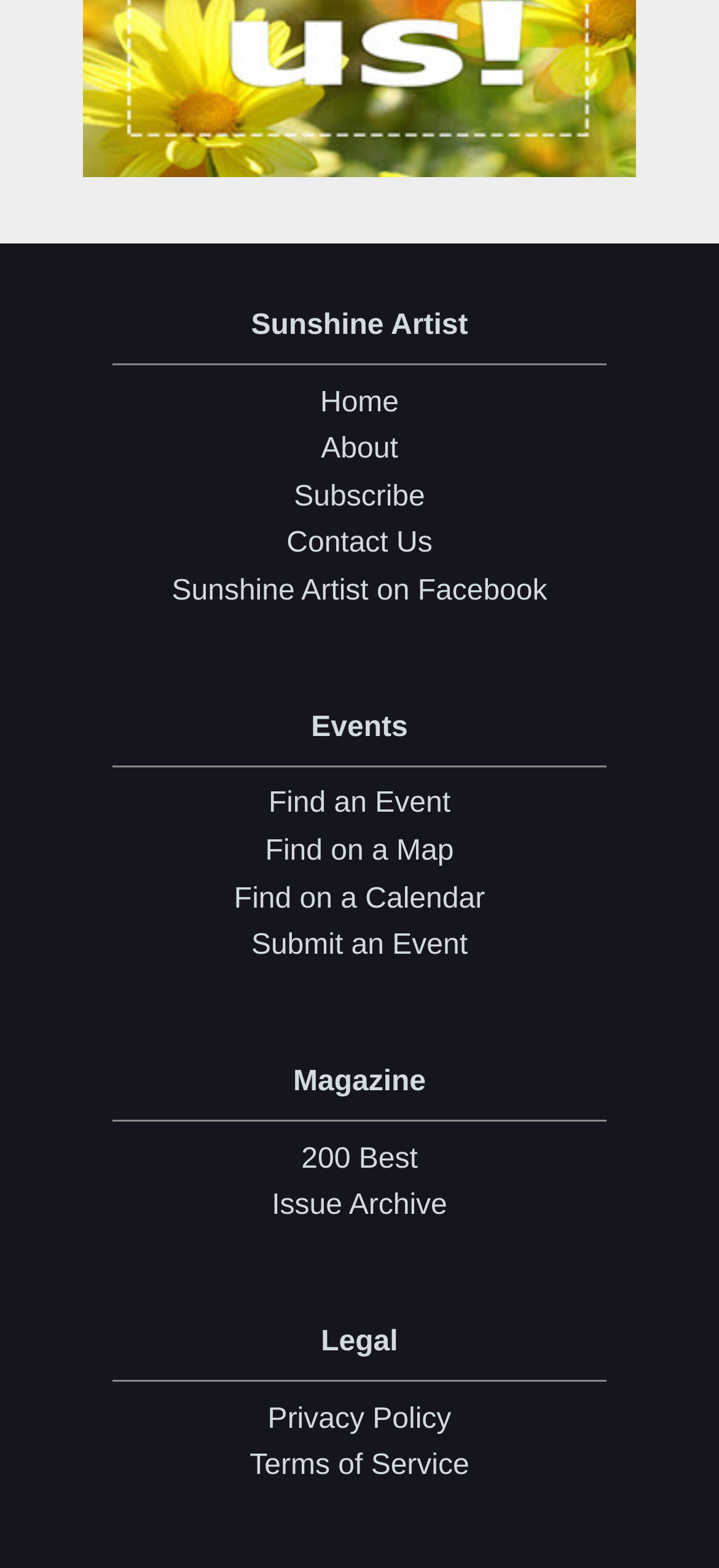Determine the bounding box coordinates of the region I should click to achieve the following instruction: "view issue archive". Ensure the bounding box coordinates are four float numbers between 0 and 1, i.e., [left, top, right, bottom].

[0.041, 0.754, 0.959, 0.784]